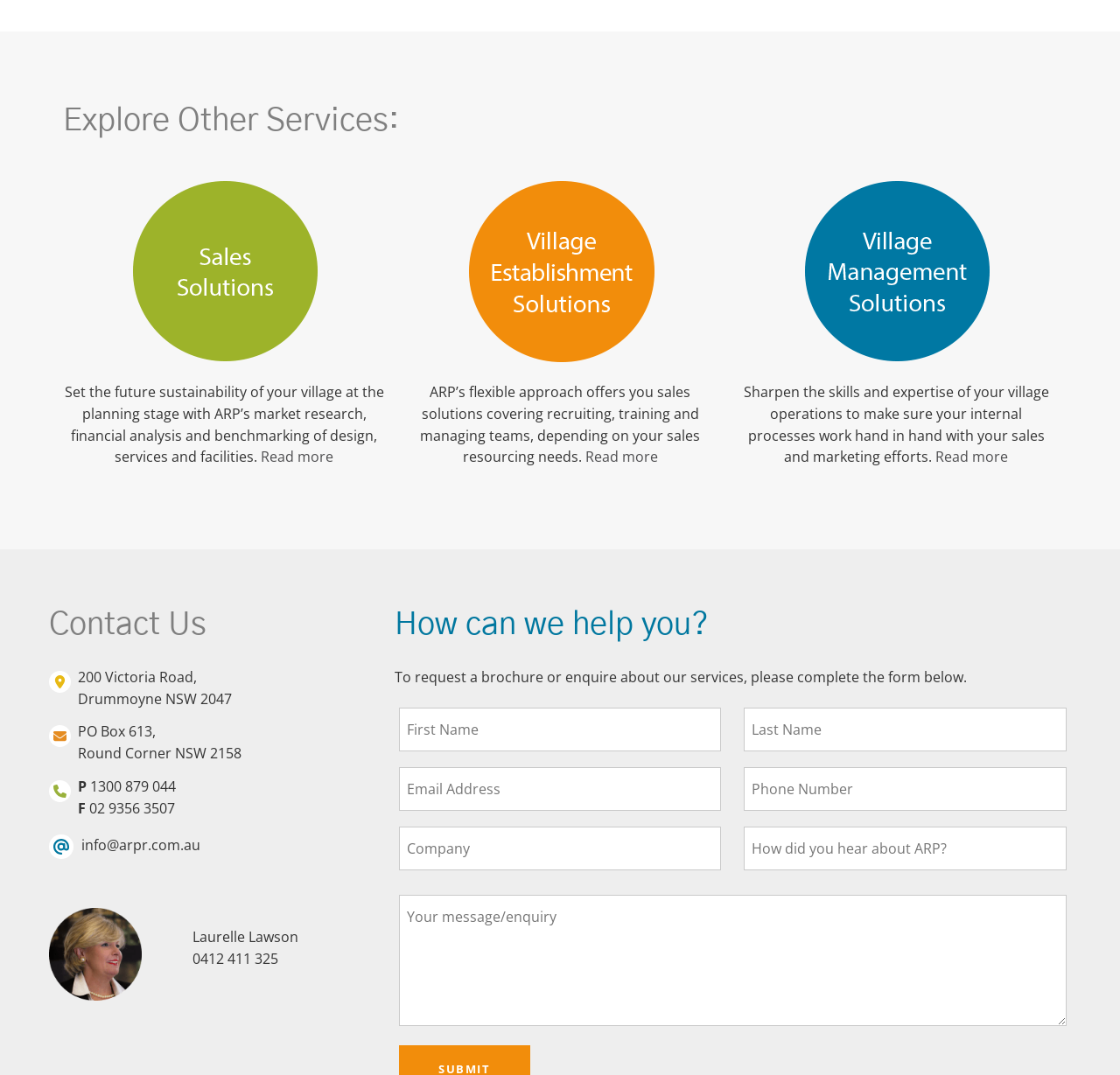What information do I need to provide to request a brochure?
Give a single word or phrase answer based on the content of the image.

First name, last name, email, phone, company, and message